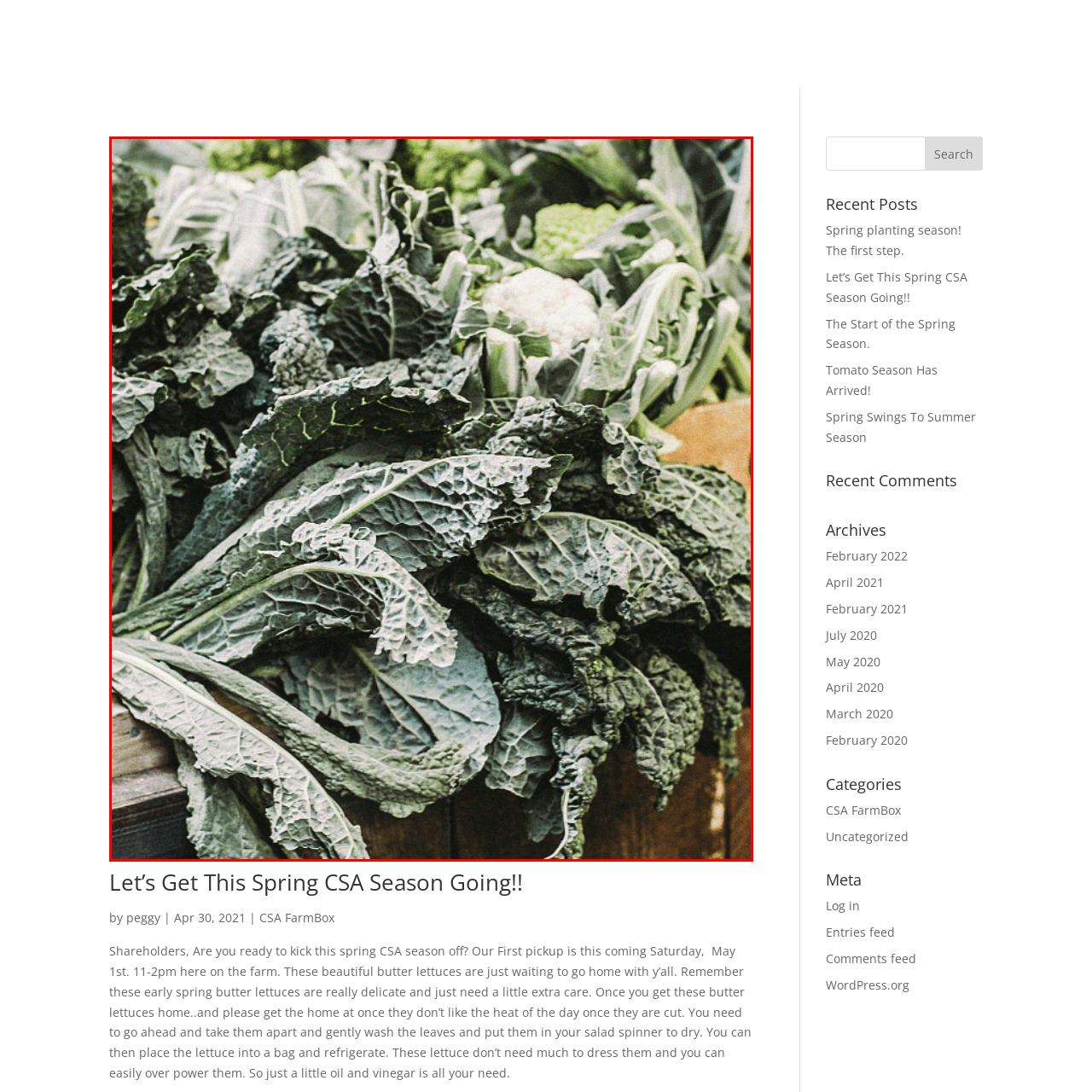Explain in detail what is happening in the image enclosed by the red border.

The image showcases a vibrant assortment of fresh, leafy greens prominently featured in a farm setting. A lush pile of kale takes center stage, its intricate, textured leaves boasting a rich green hue, indicative of being freshly harvested. Surrounding the kale are hints of cauliflower and broccoli, creating a picturesque representation of the bountiful spring harvest. This visual complements the article titled "Let’s Get This Spring CSA Season Going!!", which invites shareholders to engage with the upcoming CSA (Community Supported Agriculture) pickup, emphasizing the delicate nature of these greens and offering tips for their care and storage. The image encapsulates the essence of spring farming, highlighting the beauty and freshness of locally sourced produce.